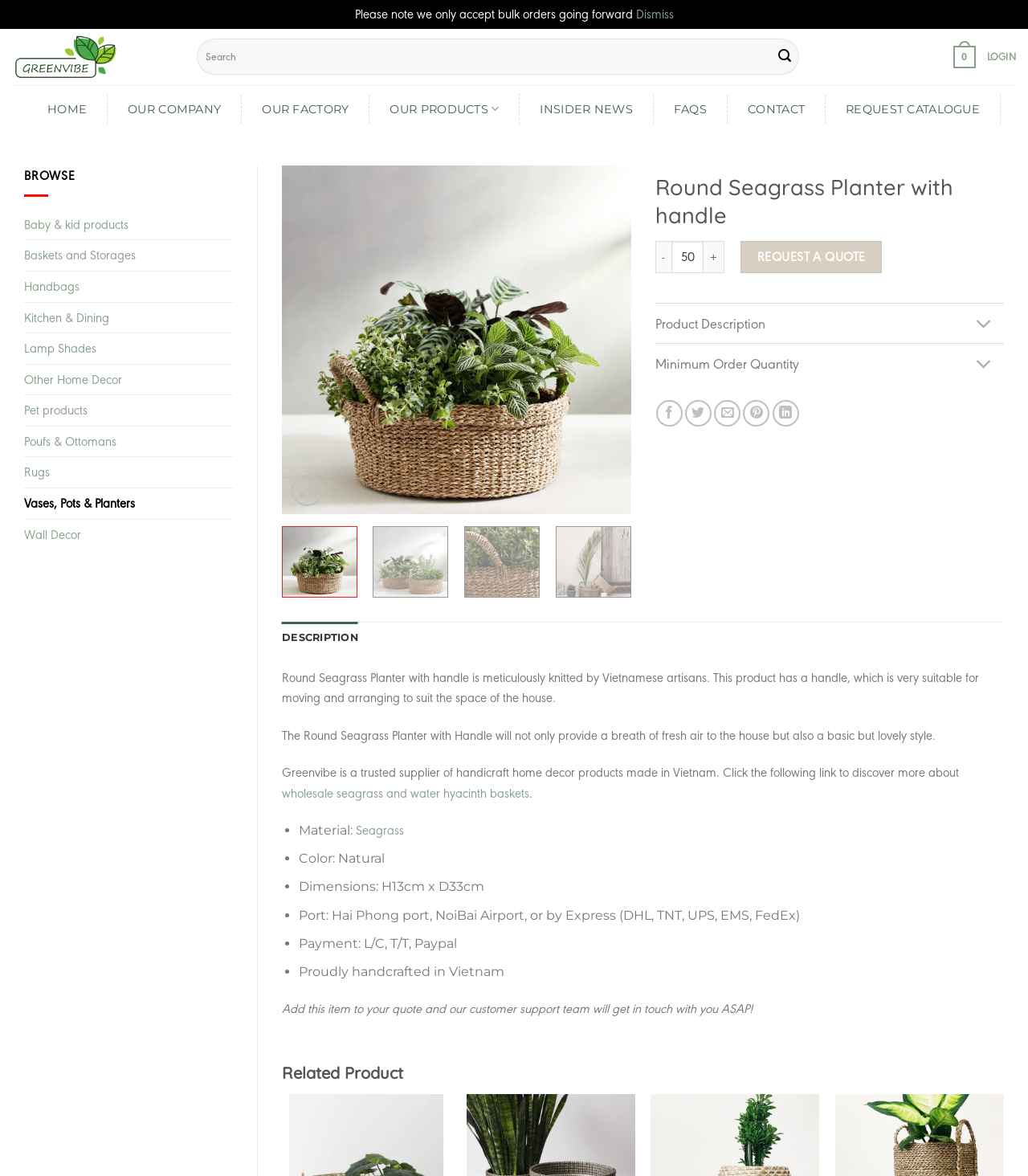How many tabs are there in the product description section?
Based on the image, respond with a single word or phrase.

1